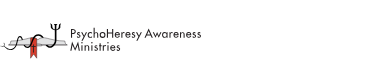What is the ministry's focus?
Using the visual information from the image, give a one-word or short-phrase answer.

Raising awareness about psychotherapeutic methods